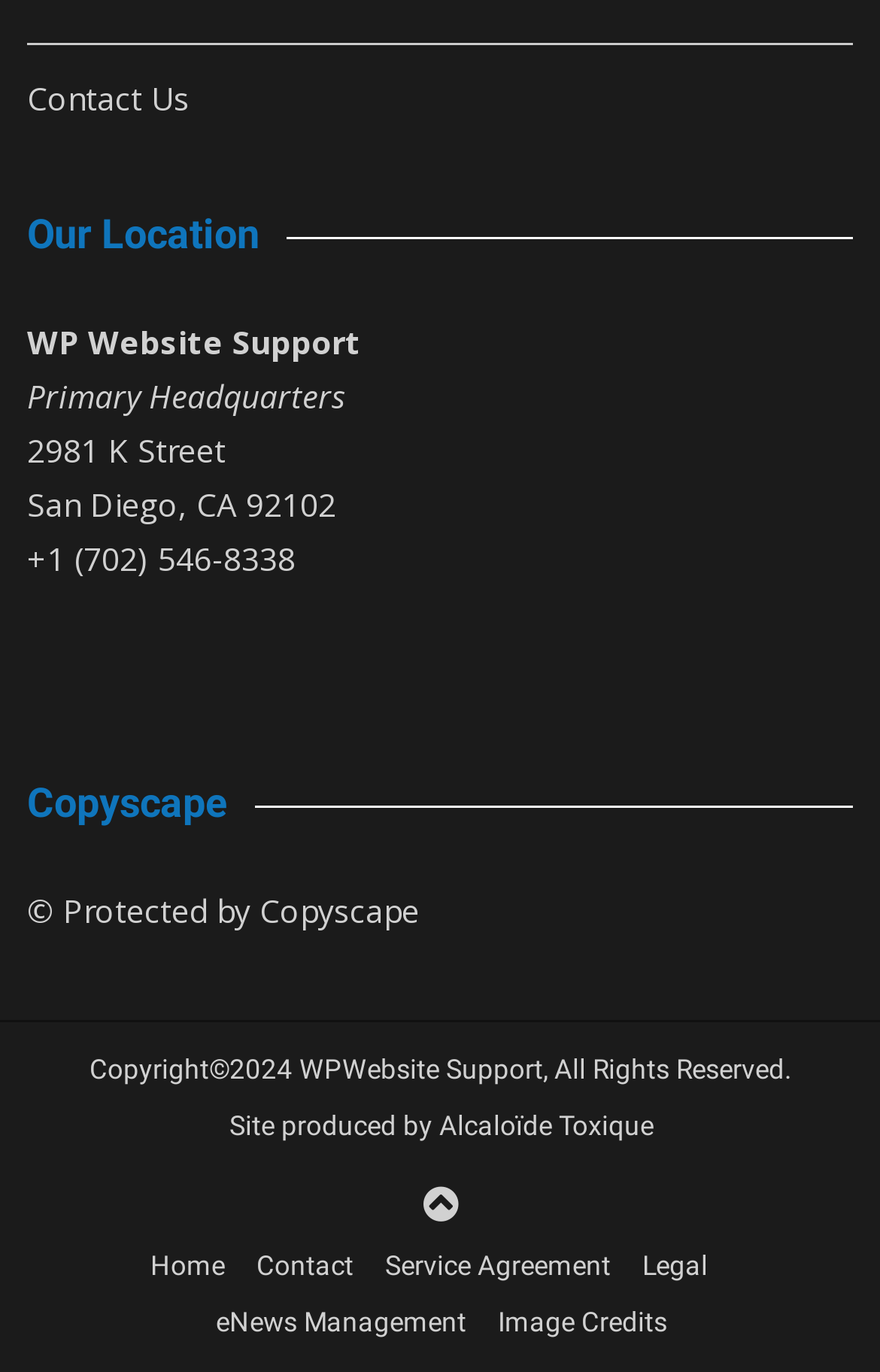Determine the bounding box coordinates of the region I should click to achieve the following instruction: "Go to Home". Ensure the bounding box coordinates are four float numbers between 0 and 1, i.e., [left, top, right, bottom].

[0.171, 0.913, 0.255, 0.932]